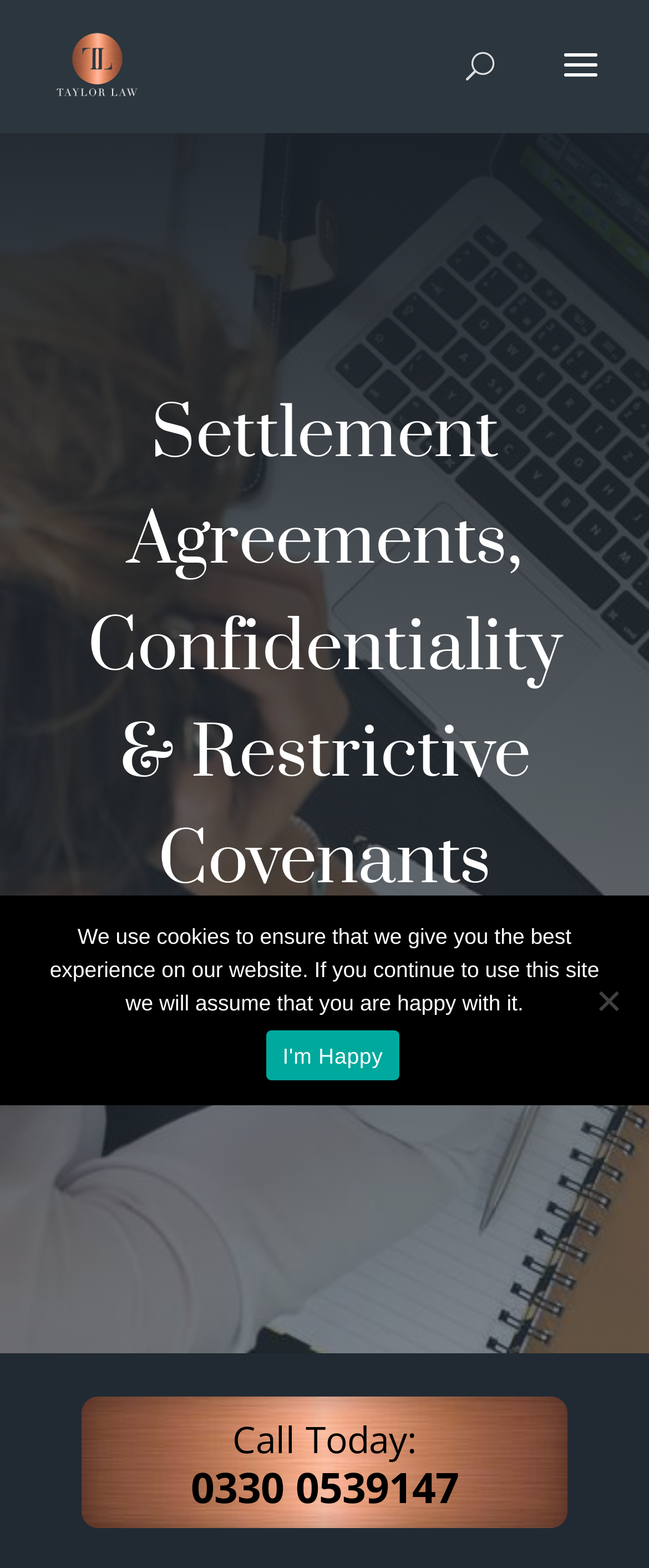Using the details from the image, please elaborate on the following question: What is the location of the law firm?

The link 'Solicitors in Middlesbrough' suggests that the law firm is located in Middlesbrough, and the image with the same text also reinforces this idea.